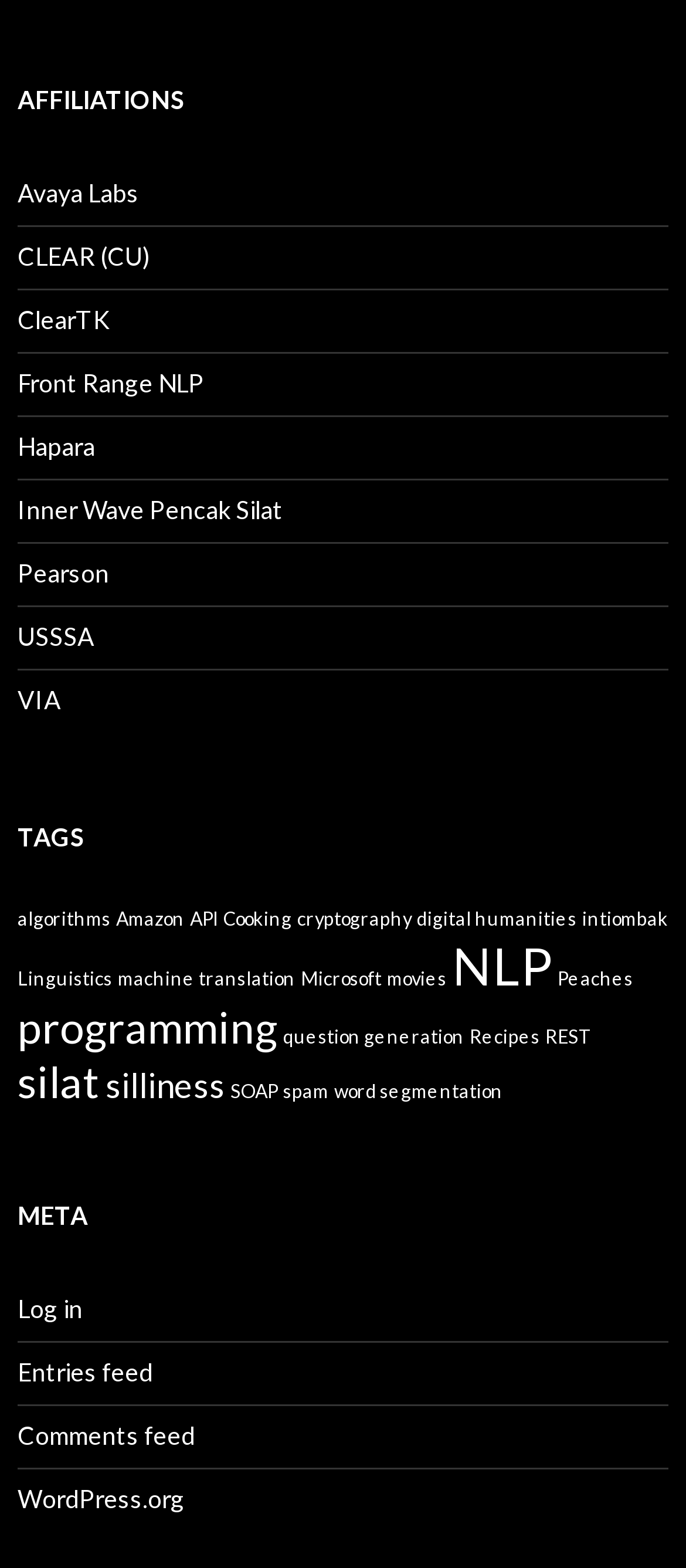Identify the bounding box coordinates of the section that should be clicked to achieve the task described: "Log in".

[0.026, 0.825, 0.121, 0.844]